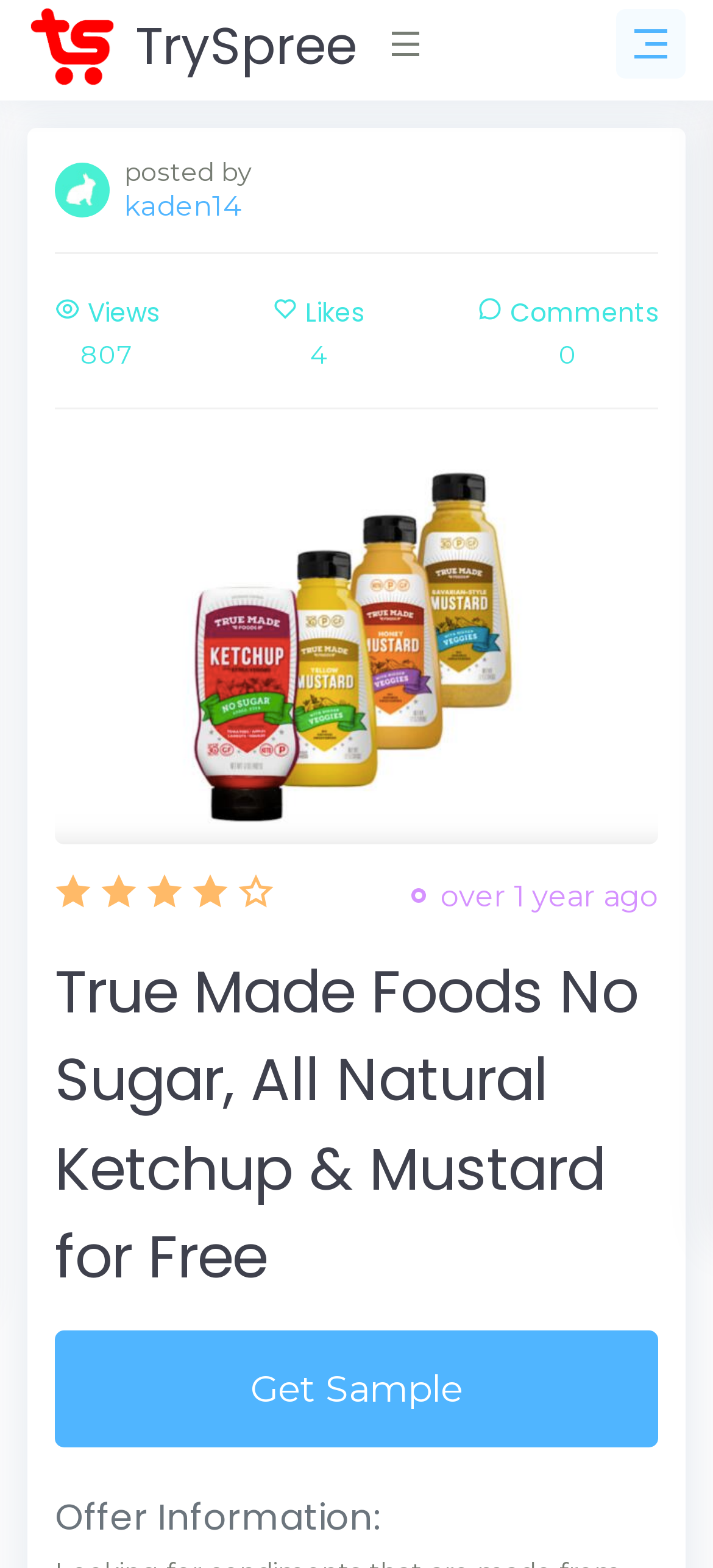How many likes does the post have?
Please look at the screenshot and answer using one word or phrase.

4